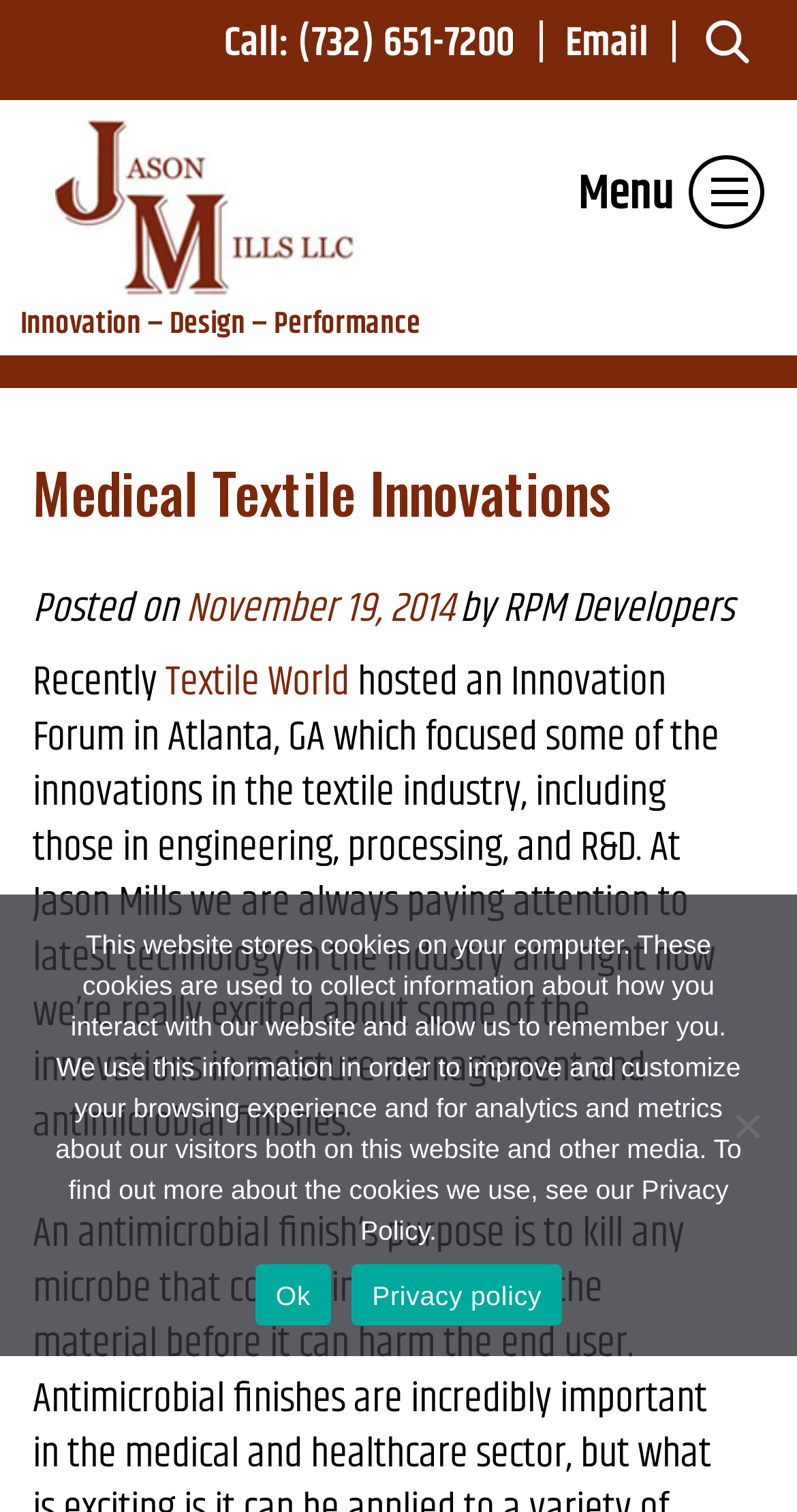Locate the bounding box coordinates of the element you need to click to accomplish the task described by this instruction: "Visit Jason Mills, LLC homepage".

[0.069, 0.08, 0.449, 0.196]